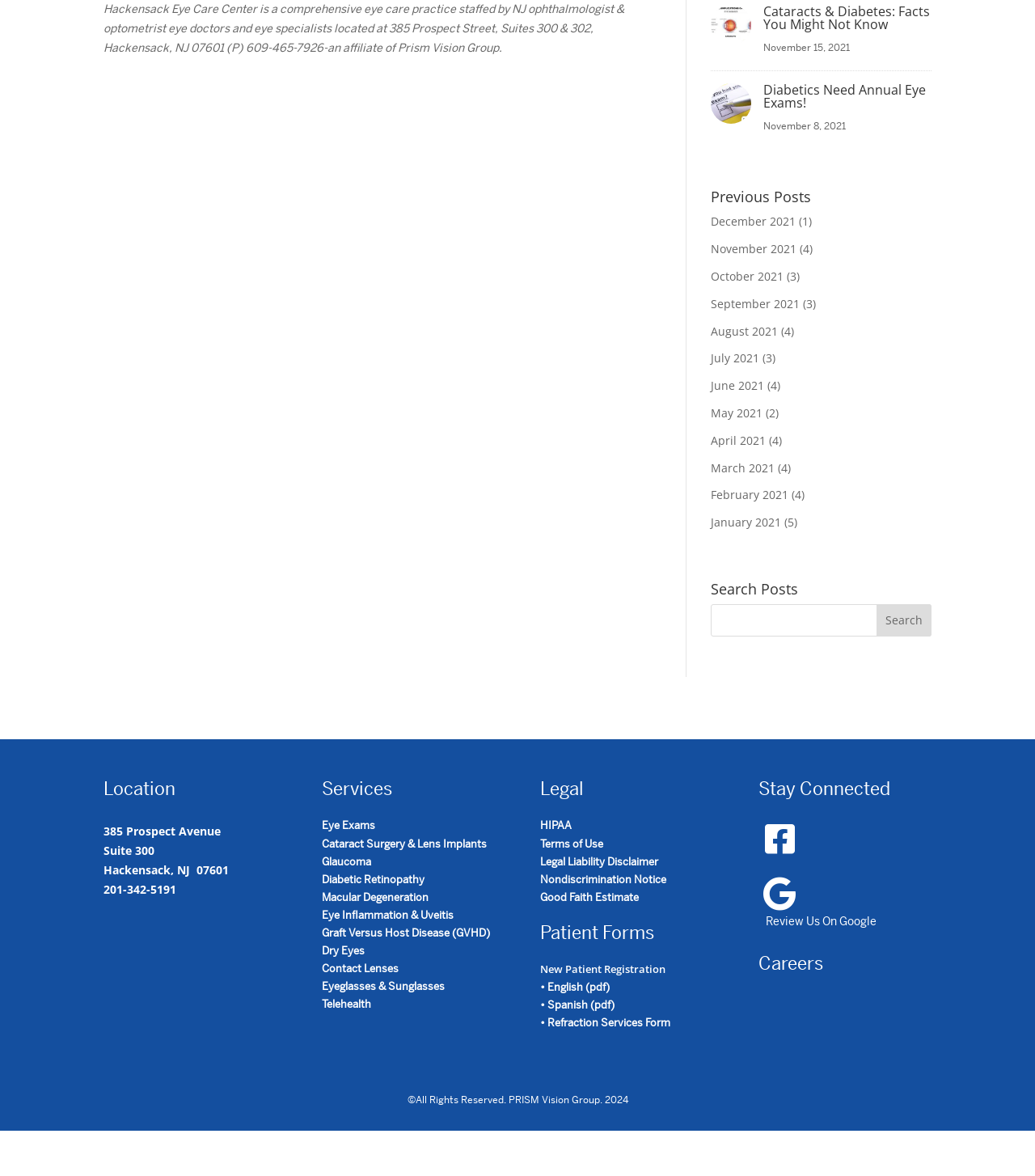What is the address of Hackensack Eye Care Center?
Please use the visual content to give a single word or phrase answer.

385 Prospect Avenue